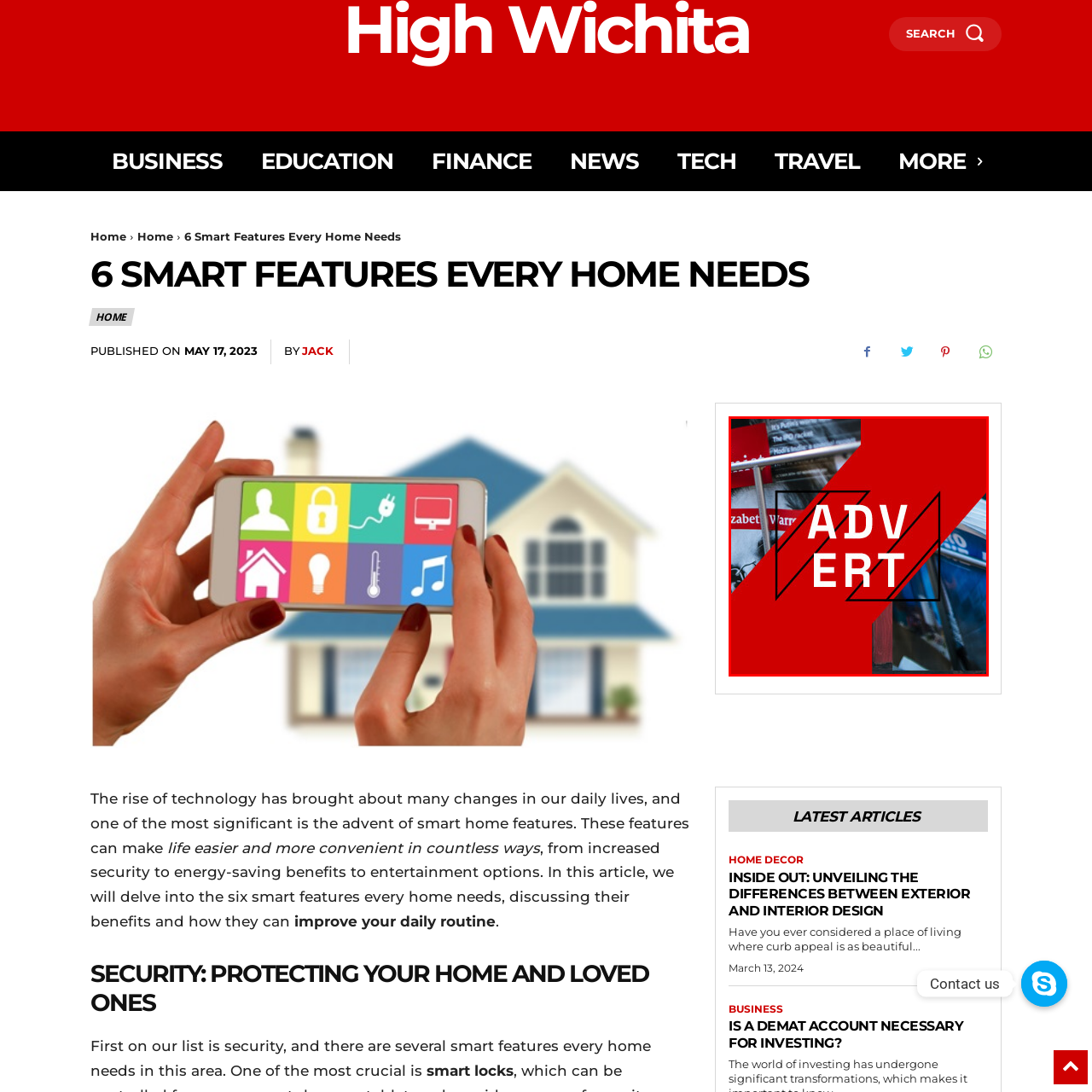What is featured on one of the magazine covers?
Direct your attention to the highlighted area in the red bounding box of the image and provide a detailed response to the question.

One of the magazine covers features Elizabeth Warren, which is mentioned in the caption as a hint at the promotional content or subjects within the magazines.